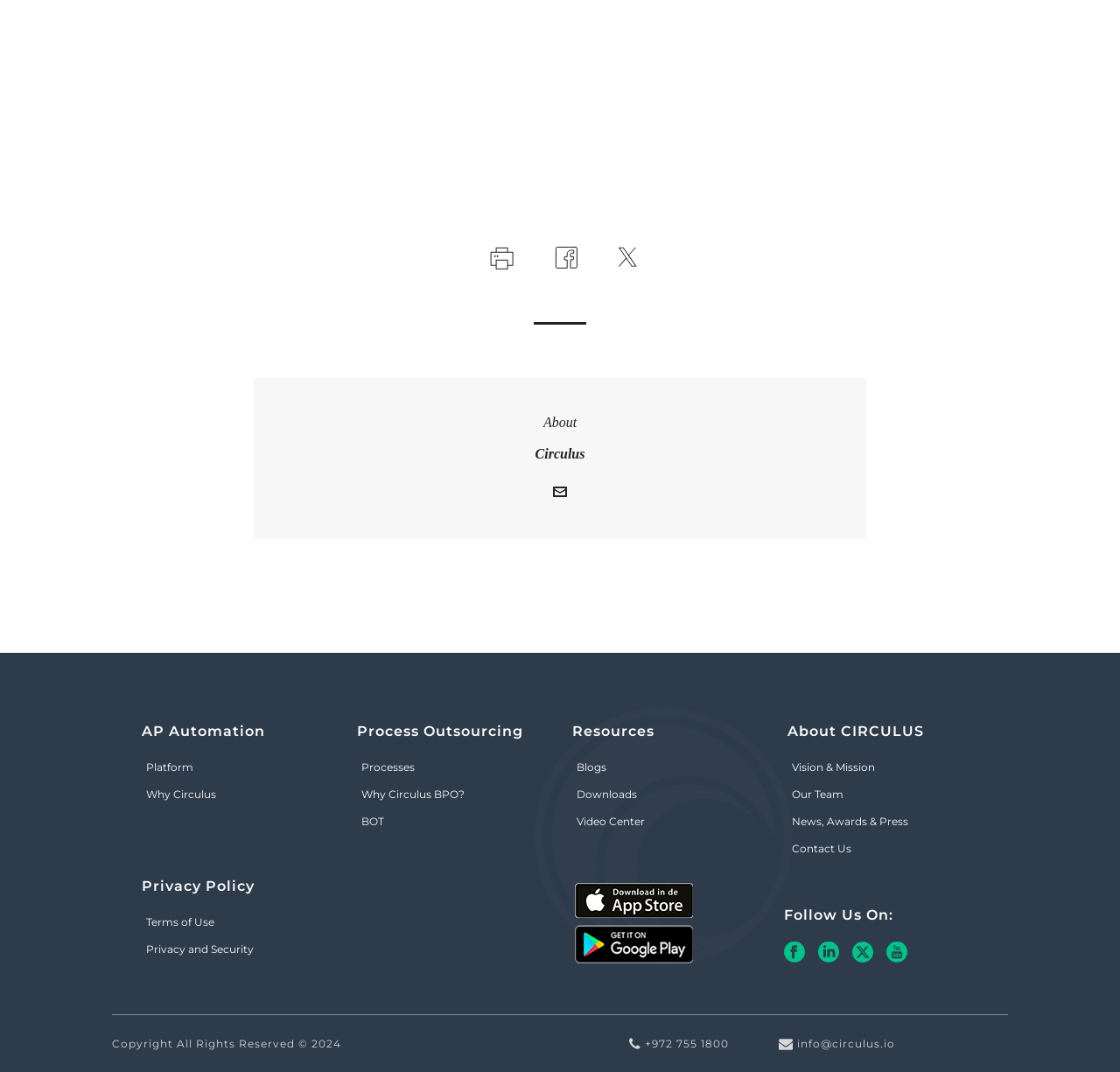Determine the bounding box coordinates for the clickable element to execute this instruction: "Click the print page link". Provide the coordinates as four float numbers between 0 and 1, i.e., [left, top, right, bottom].

[0.43, 0.231, 0.462, 0.246]